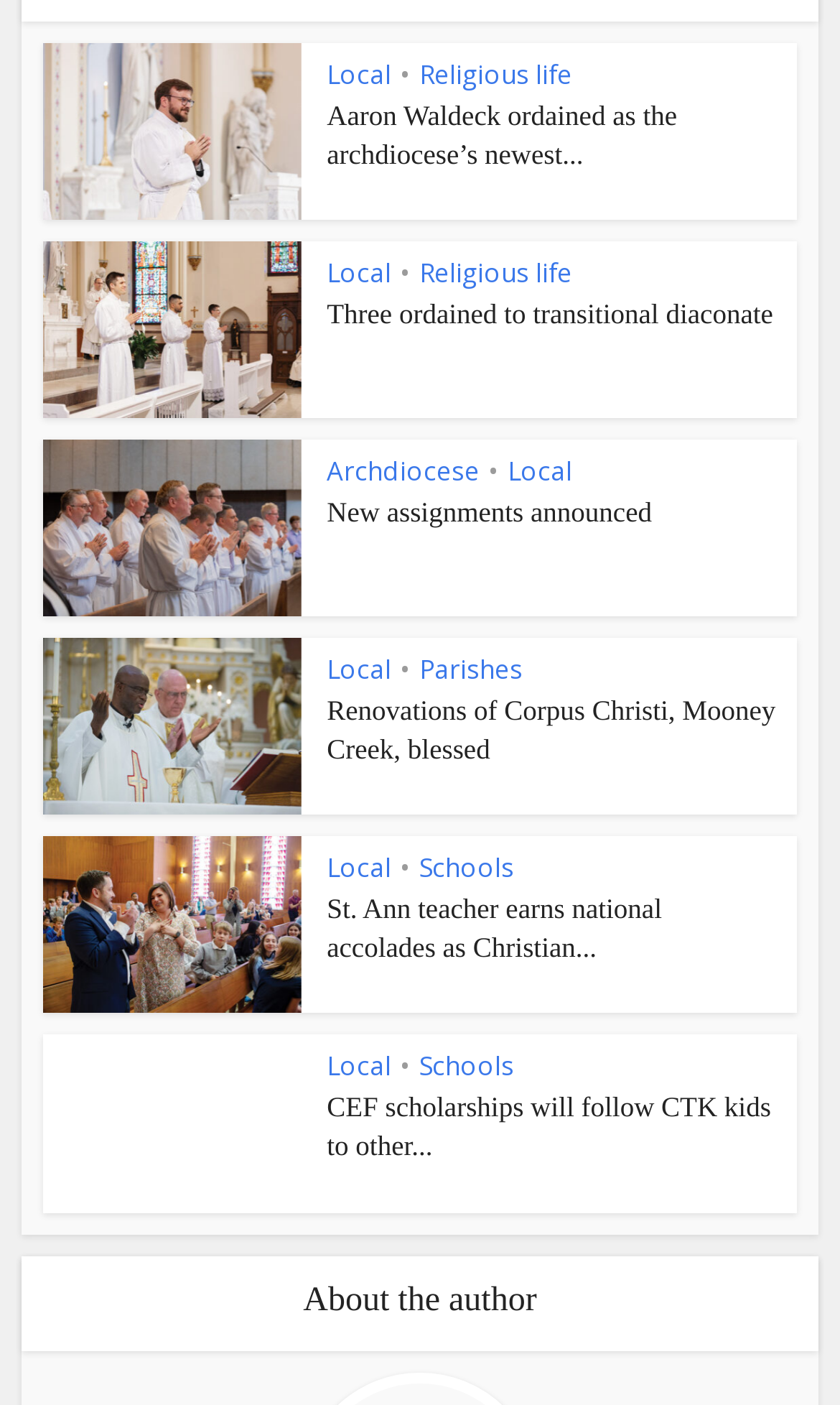Please determine the bounding box coordinates of the area that needs to be clicked to complete this task: 'Learn about 'New assignments announced''. The coordinates must be four float numbers between 0 and 1, formatted as [left, top, right, bottom].

[0.389, 0.353, 0.776, 0.376]